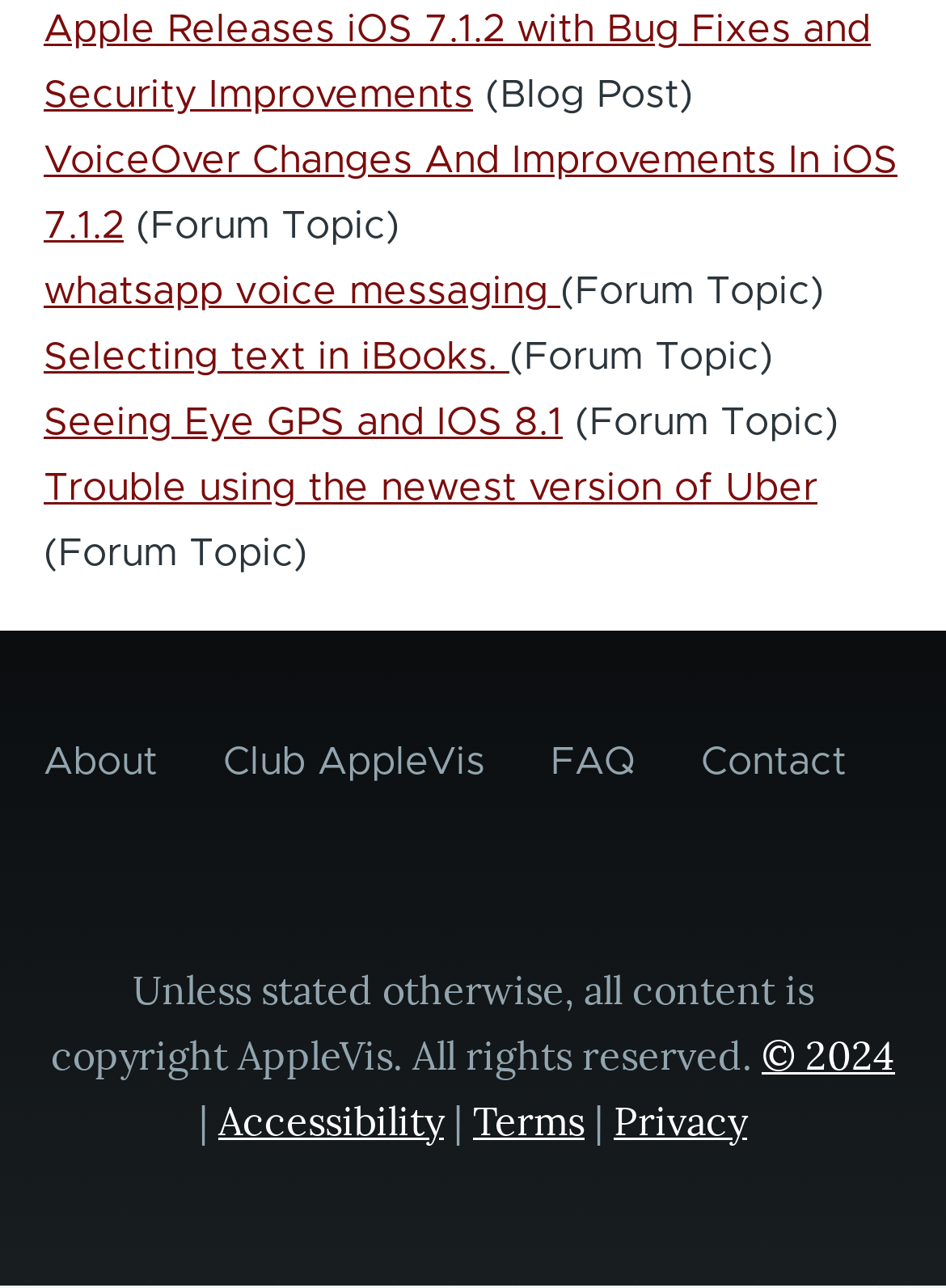What is the last link in the 'Site Information' section?
Please give a detailed and elaborate answer to the question.

The last link in the 'Site Information' section is 'Contact' which is identified by the link with the text 'Contact'.